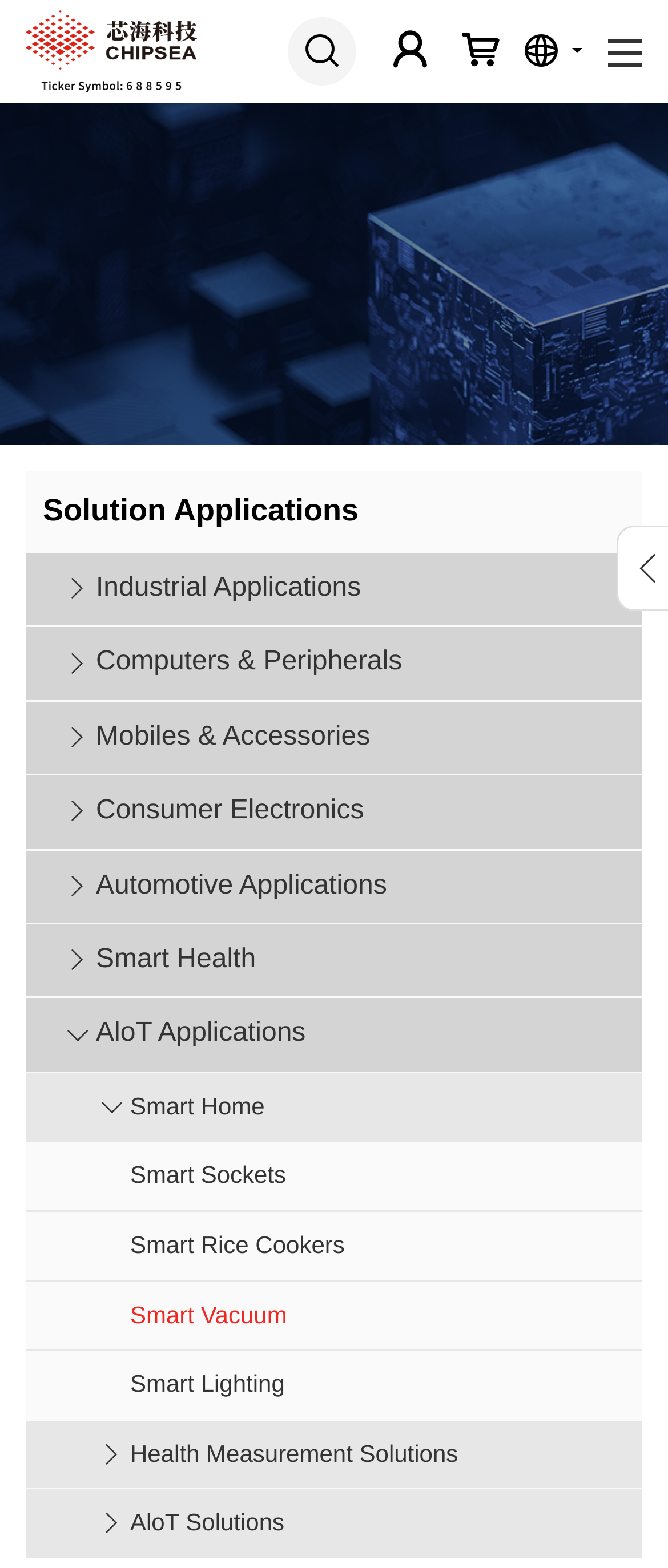Provide an in-depth caption for the elements present on the webpage.

The webpage is about Chipsea Technologies, a signal chain integrated circuit design enterprise. At the top-left corner, there is a link. Below it, there is a heading titled "Solution Applications" that spans almost the entire width of the page. 

Under the heading, there are several links arranged vertically, categorized into different application areas. On the left side, there are links to "Industrial Applications", "Computers & Peripherals", "Mobiles & Accessories", "Consumer Electronics", "Automotive Applications", and "Smart Health". 

Further down, there are more links to "AloT Applications", "Smart Home", "Smart Sockets", "Smart Rice Cookers", "Smart Vacuum", and "Smart Lighting". These links are positioned slightly to the right of the previous set of links. 

At the bottom, there are two more links: "Health Measurement Solutions" and "AloT Solutions". These links are positioned similarly to the previous set of links, slightly to the right of the center of the page.